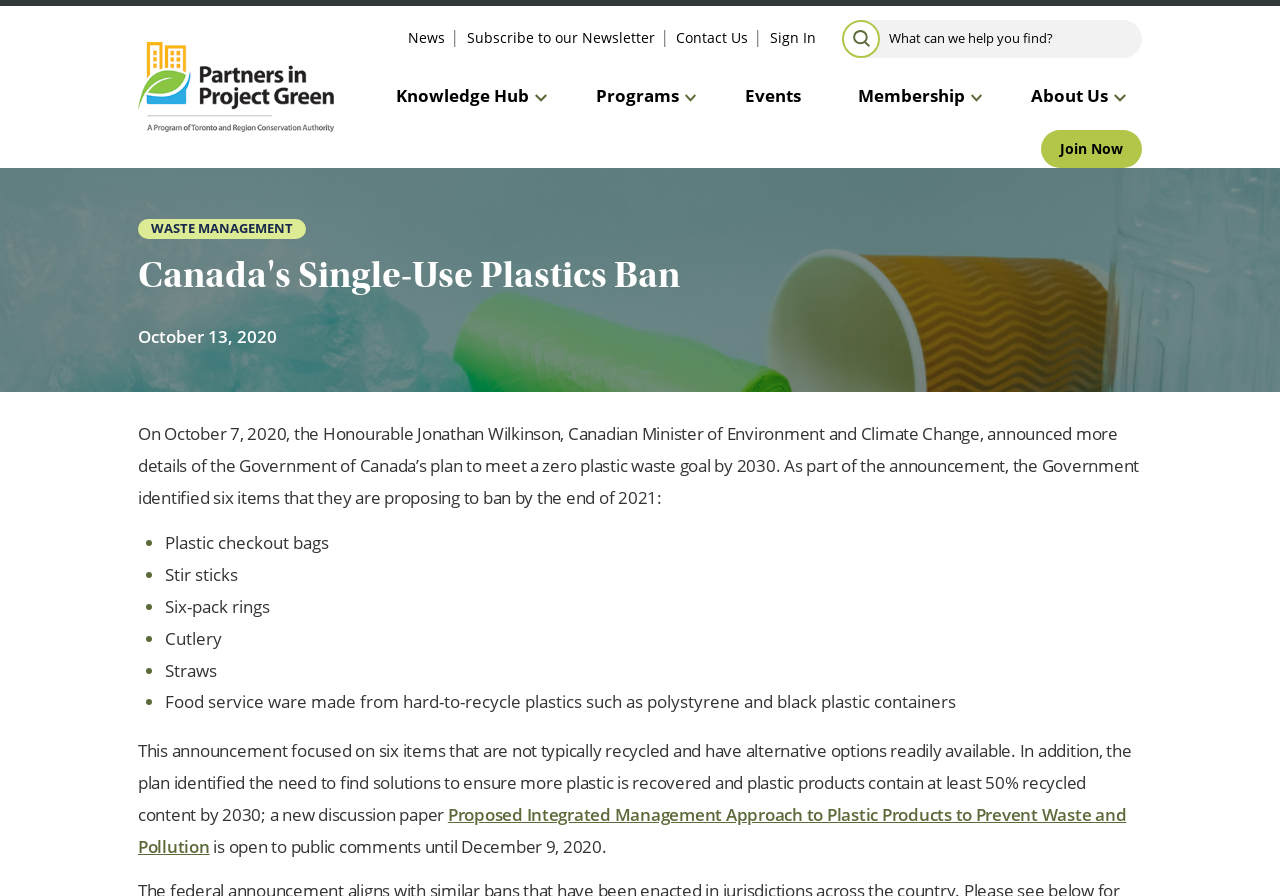Find the bounding box coordinates for the element described here: "Subscribe to our Newsletter".

[0.365, 0.032, 0.511, 0.053]